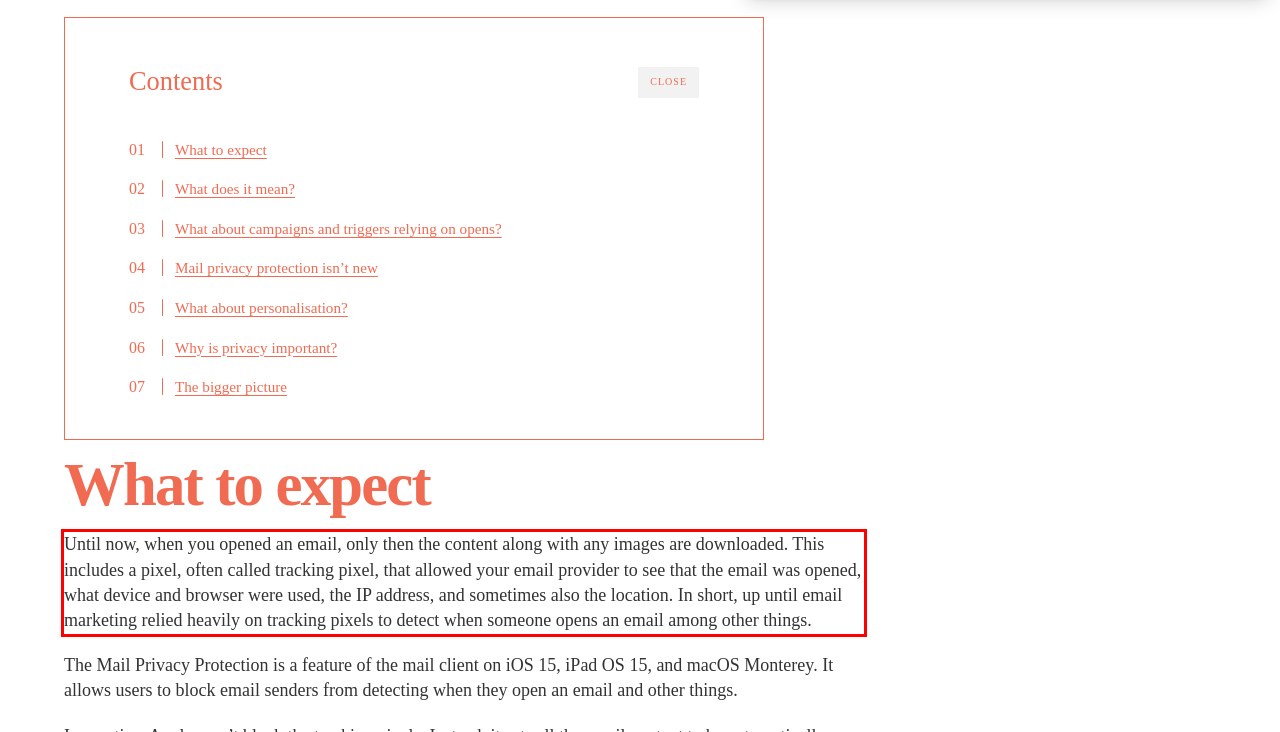You are looking at a screenshot of a webpage with a red rectangle bounding box. Use OCR to identify and extract the text content found inside this red bounding box.

Until now, when you opened an email, only then the content along with any images are downloaded. This includes a pixel, often called tracking pixel, that allowed your email provider to see that the email was opened, what device and browser were used, the IP address, and sometimes also the location. In short, up until email marketing relied heavily on tracking pixels to detect when someone opens an email among other things.